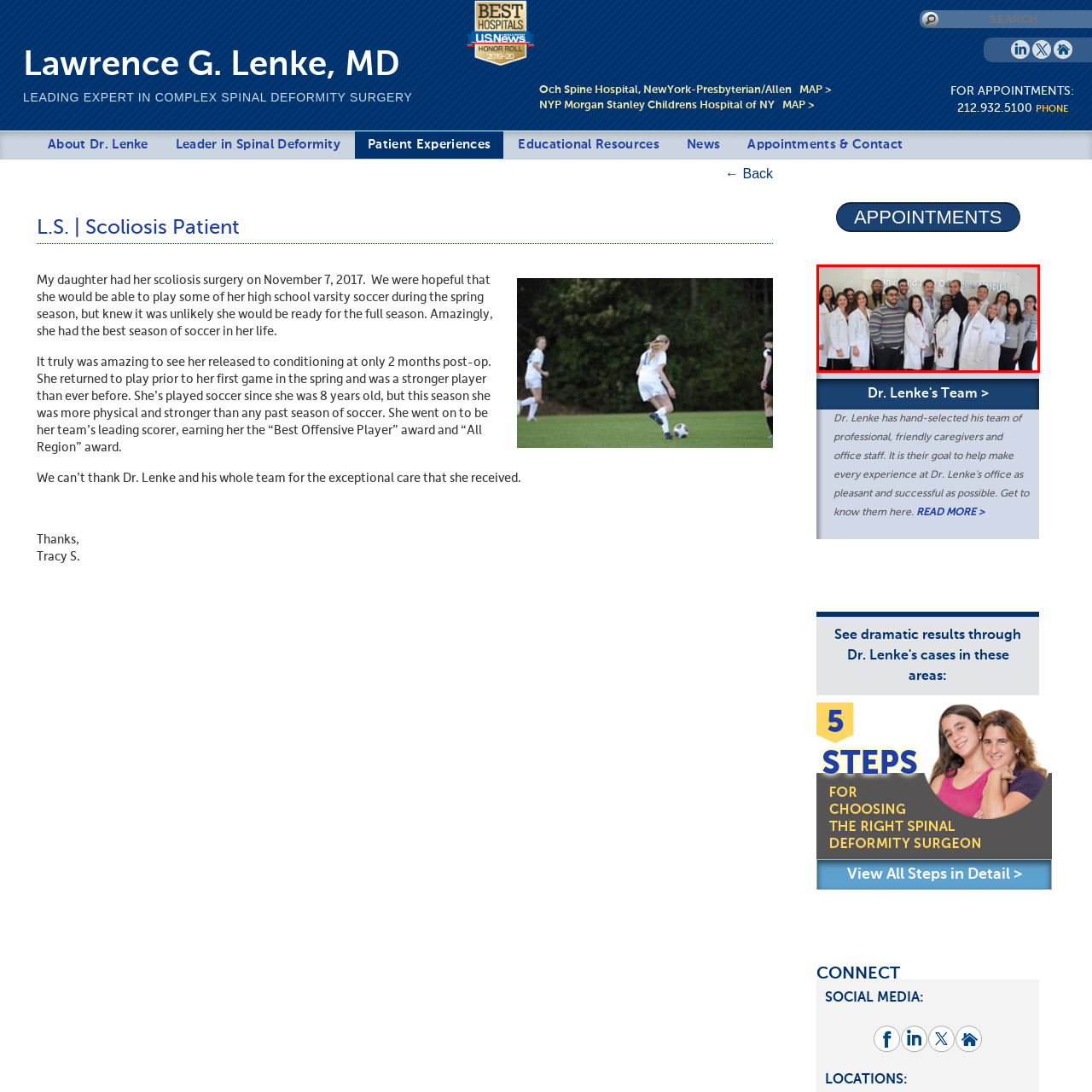Look at the image within the red outline, What do the medical professionals wear in the image? Answer with one word or phrase.

White lab coats